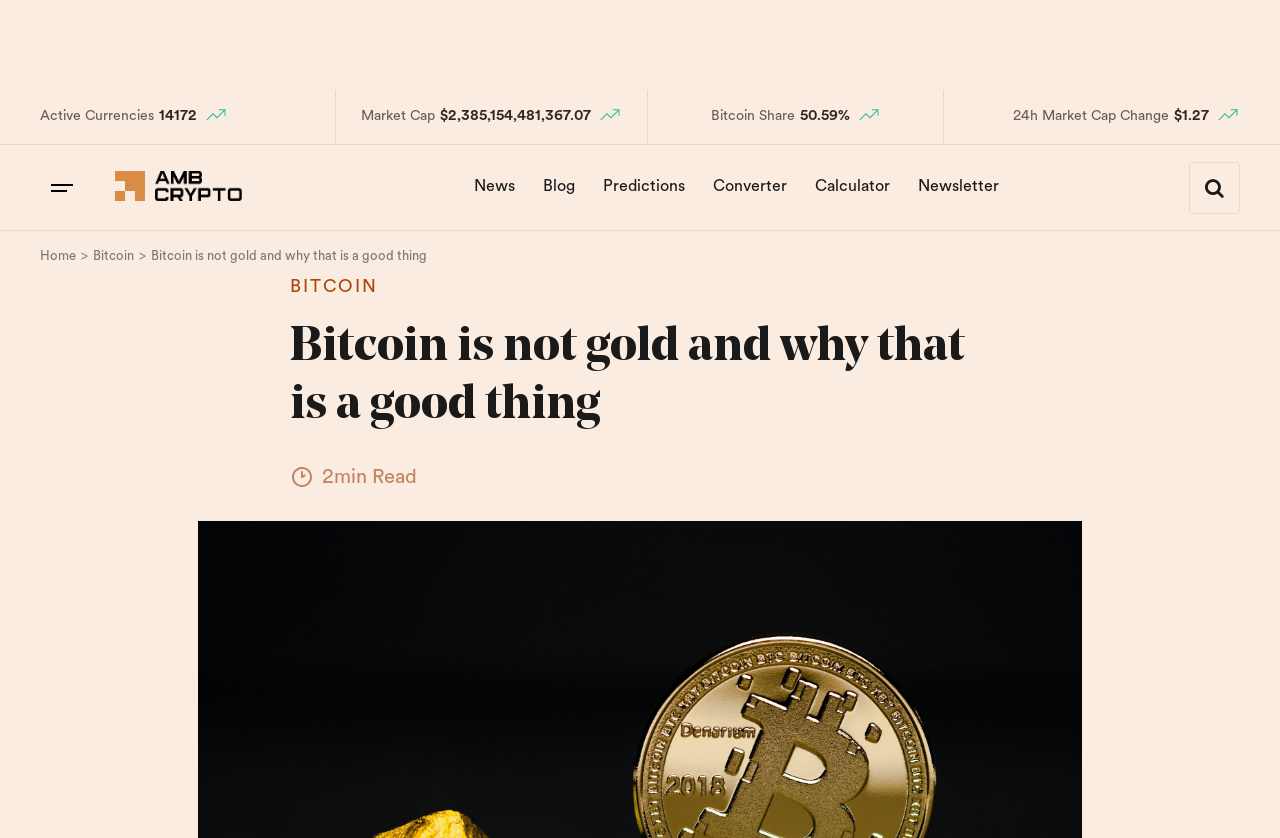Determine the bounding box coordinates of the element's region needed to click to follow the instruction: "Click on the AMBCrypto link". Provide these coordinates as four float numbers between 0 and 1, formatted as [left, top, right, bottom].

[0.09, 0.221, 0.189, 0.245]